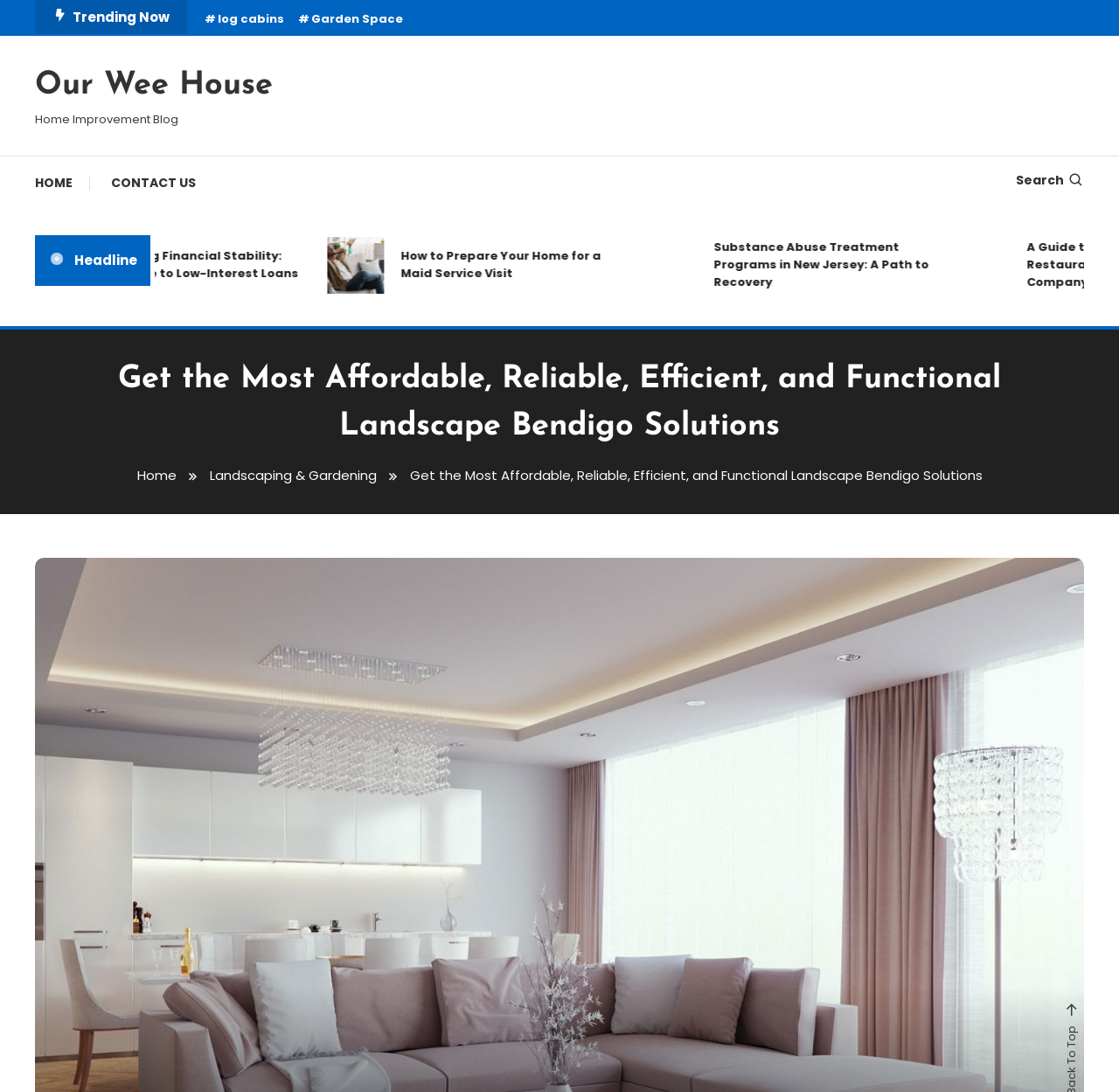Pinpoint the bounding box coordinates of the clickable element needed to complete the instruction: "go to log cabins". The coordinates should be provided as four float numbers between 0 and 1: [left, top, right, bottom].

[0.183, 0.01, 0.254, 0.025]